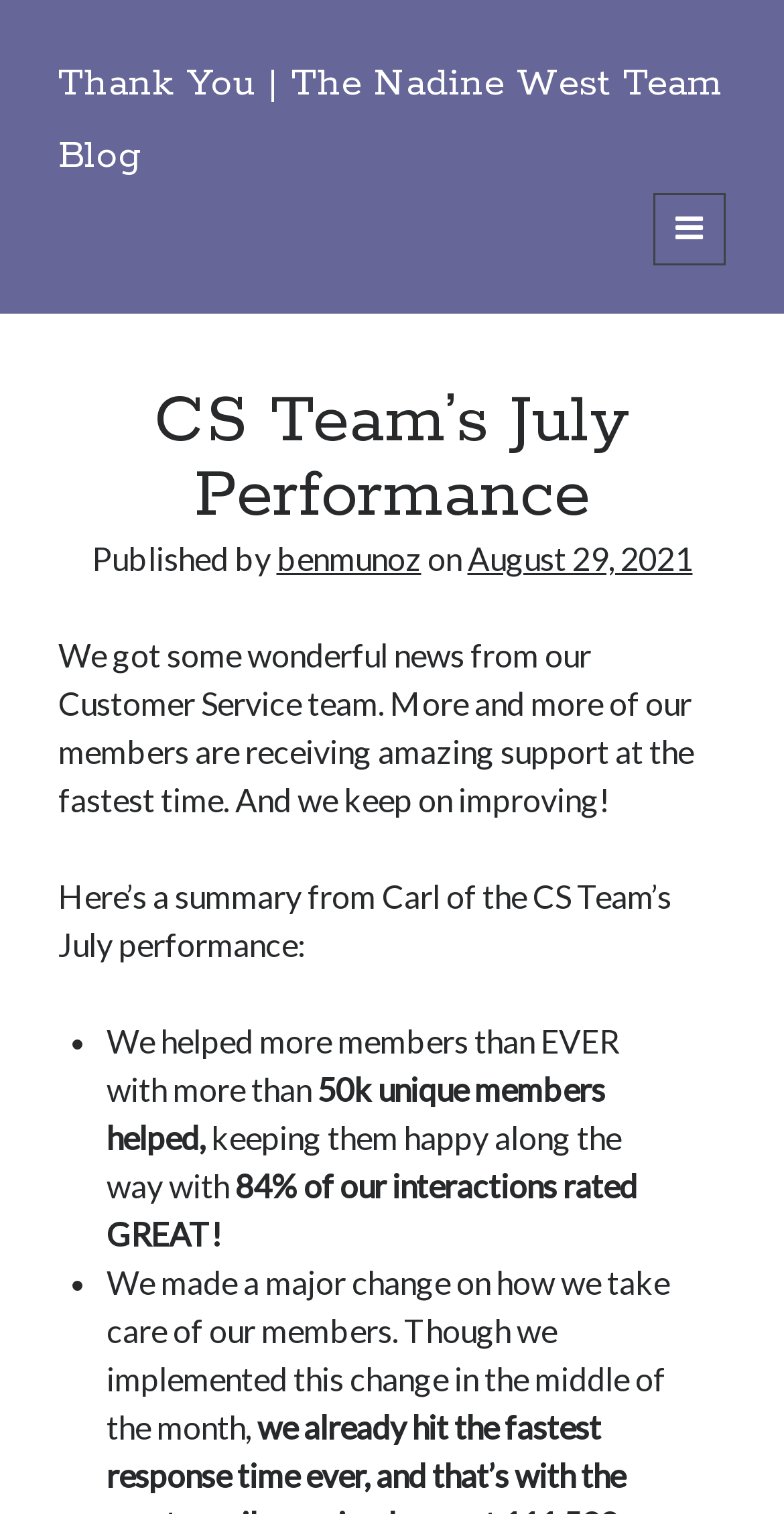Detail the various sections and features of the webpage.

The webpage is a blog post titled "CS Team's July Performance - Thank You" from The Nadine West Team Blog. At the top, there is a heading with the title of the blog post, which is also a link. Below the title, there is a button to open the primary menu.

On the left side, there are several links, including "PAST TEAM UPDATES" and "Welcome to Nadine West". The "Welcome to Nadine West" link has a sub-link "Nadinewest Suggestion box" with an accompanying image. There is also a search bar with a "Go" button.

On the right side, there is a heading "Recent Posts" followed by several links to recent blog posts, including "Nadine West's Got Talent", "September Awards", and "October Celebrations".

The main content of the blog post is about the CS Team's July performance. There is a heading "CS Team's July Performance" followed by the author's name and publication date. The post starts with a brief introduction, followed by a summary of the team's achievements, including helping more than 50,000 unique members and achieving an 84% rating of great interactions. The text is organized into bullet points with list markers.